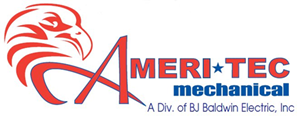Explain the image in a detailed and thorough manner.

The image features the logo of "Ameri-Tec Mechanical," a division of BJ Baldwin Electric, Inc. The logo prominently displays the company name in a stylized font, with "AMERI*TEC" highlighted in bold red lettering and "mechanical" in blue, indicating their industry focus. Above the text, there is a striking graphic of an eagle, symbolizing power and reliability. This logo reflects the company's commitment to quality service in mechanical and HVAC systems, emphasizing a professional and trustworthy image in the market.